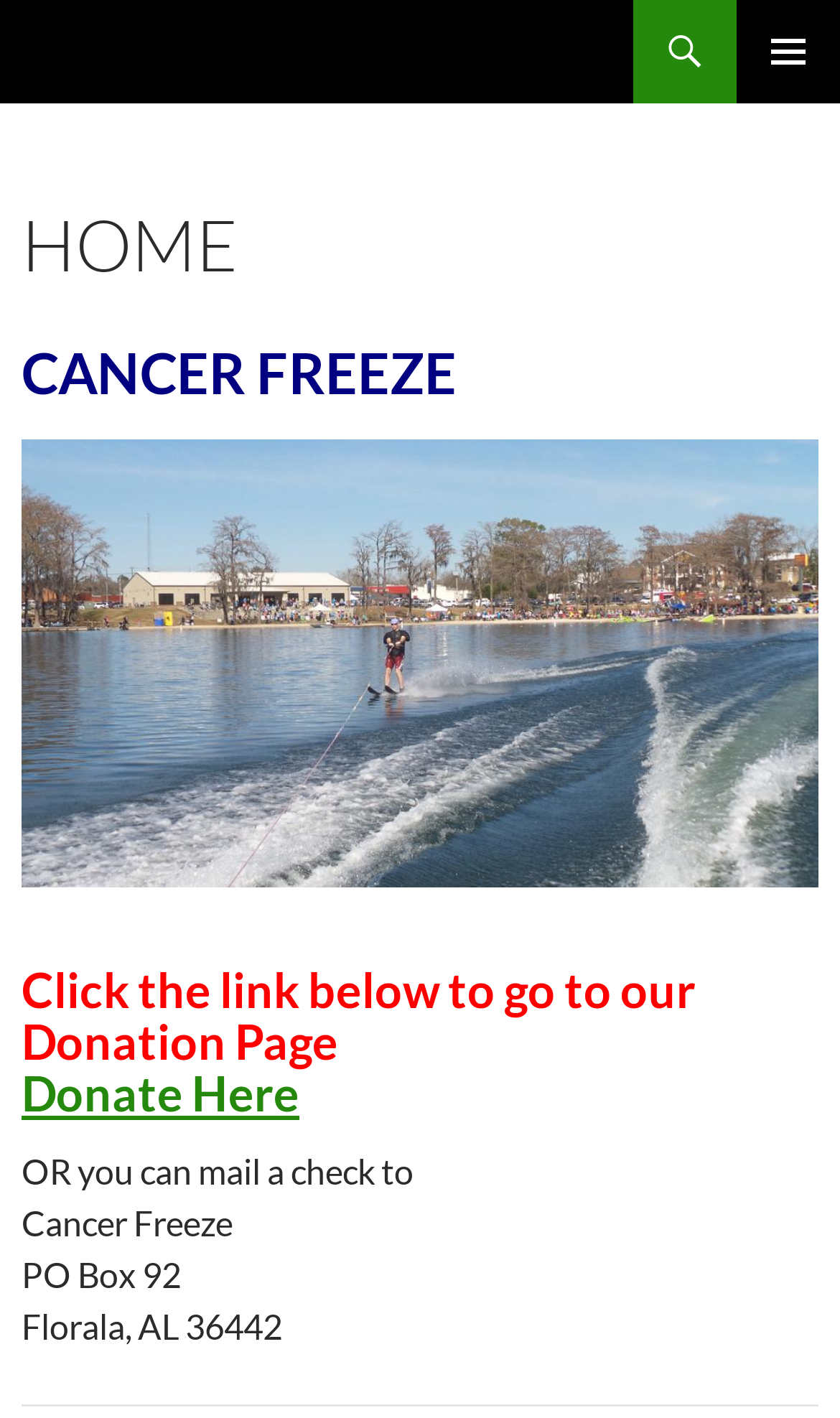Is the primary menu expanded?
Identify the answer in the screenshot and reply with a single word or phrase.

False